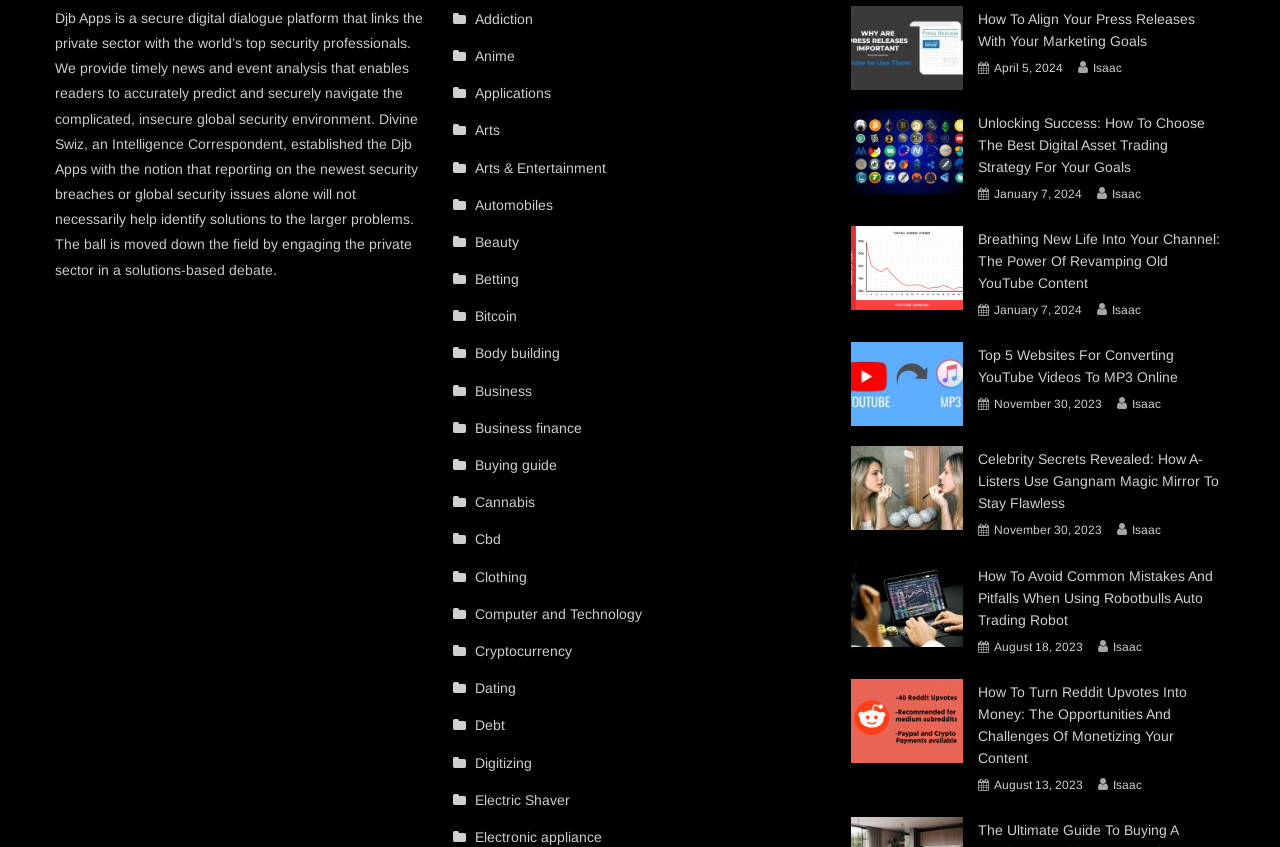Can you specify the bounding box coordinates of the area that needs to be clicked to fulfill the following instruction: "View the post from 'Isaac' on 'April 5, 2024'"?

[0.854, 0.068, 0.877, 0.094]